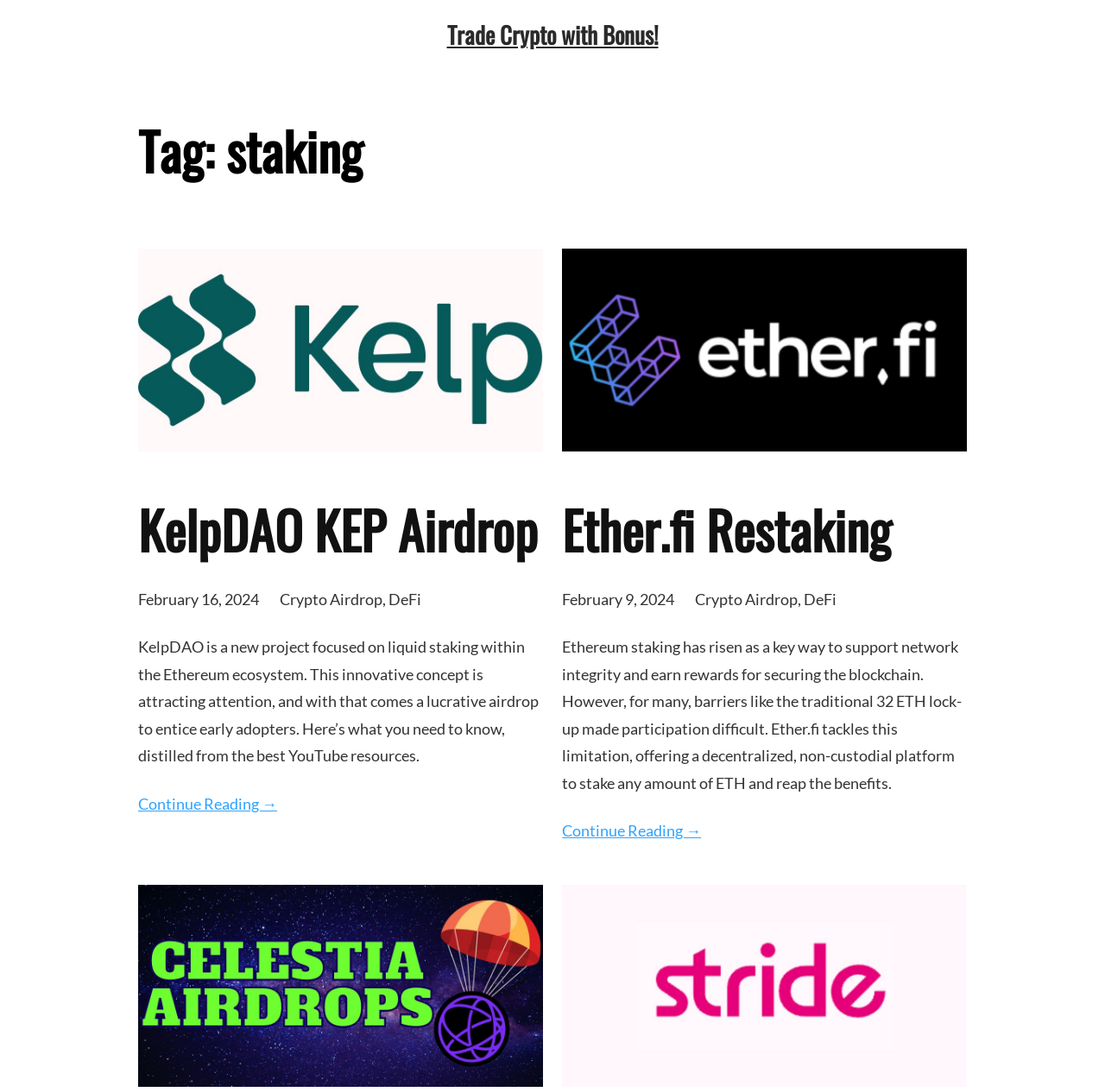Answer with a single word or phrase: 
What is the purpose of Ether.fi according to the article?

to stake any amount of ETH